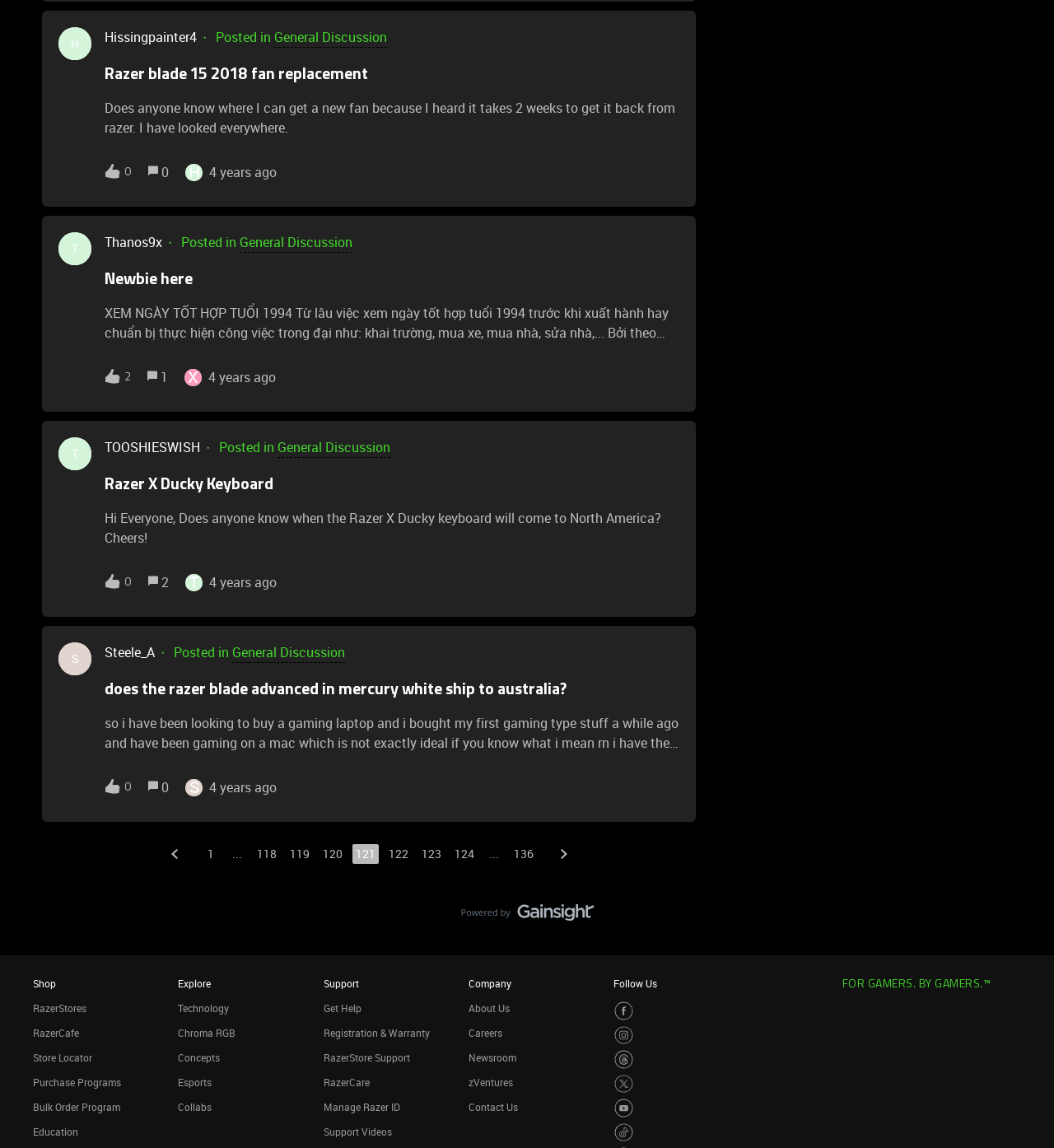Please specify the bounding box coordinates of the clickable region necessary for completing the following instruction: "Go to page 2". The coordinates must consist of four float numbers between 0 and 1, i.e., [left, top, right, bottom].

[0.191, 0.736, 0.209, 0.753]